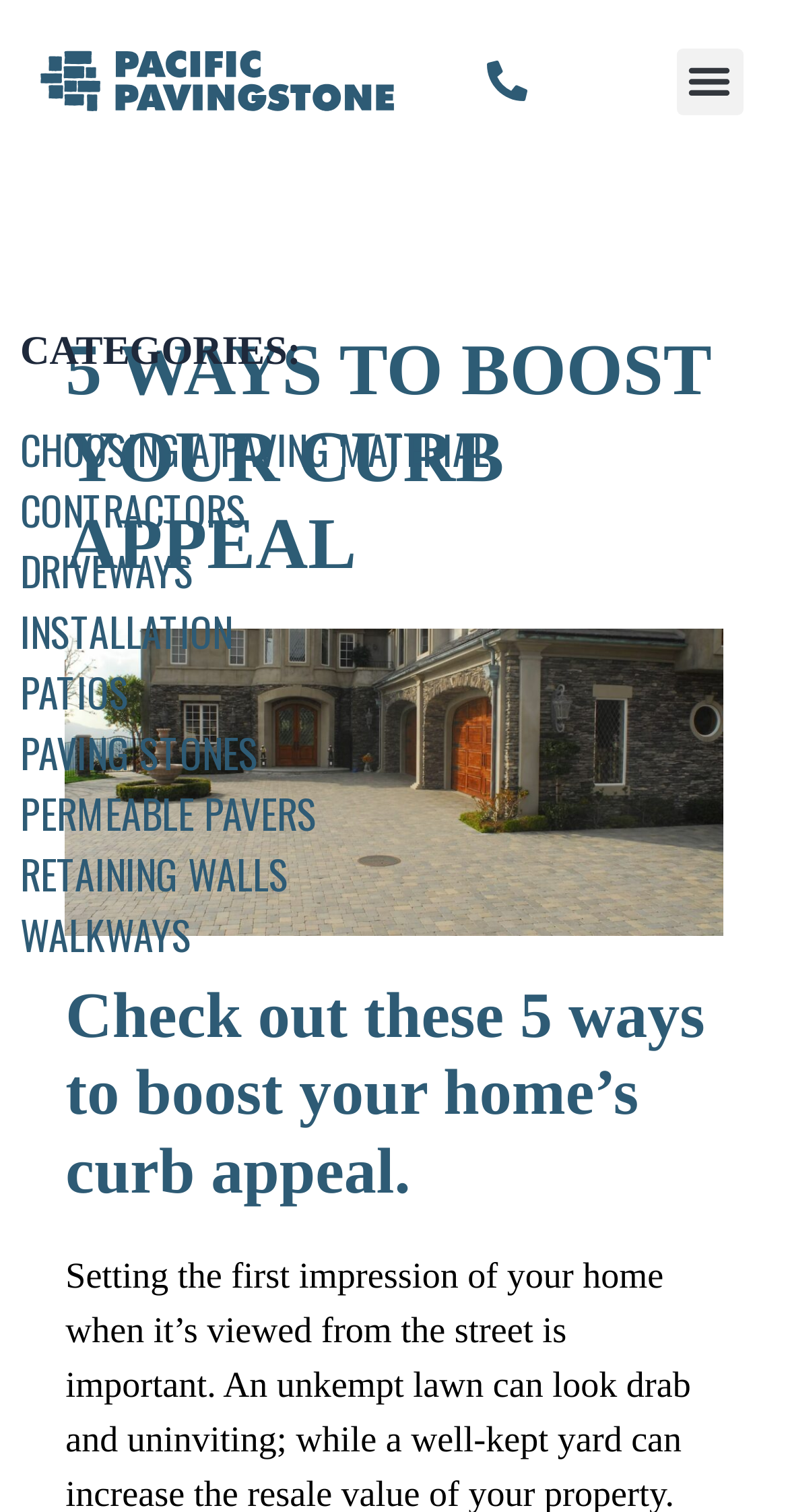Determine the bounding box coordinates of the clickable element necessary to fulfill the instruction: "Read more about GoPro karma combos". Provide the coordinates as four float numbers within the 0 to 1 range, i.e., [left, top, right, bottom].

None